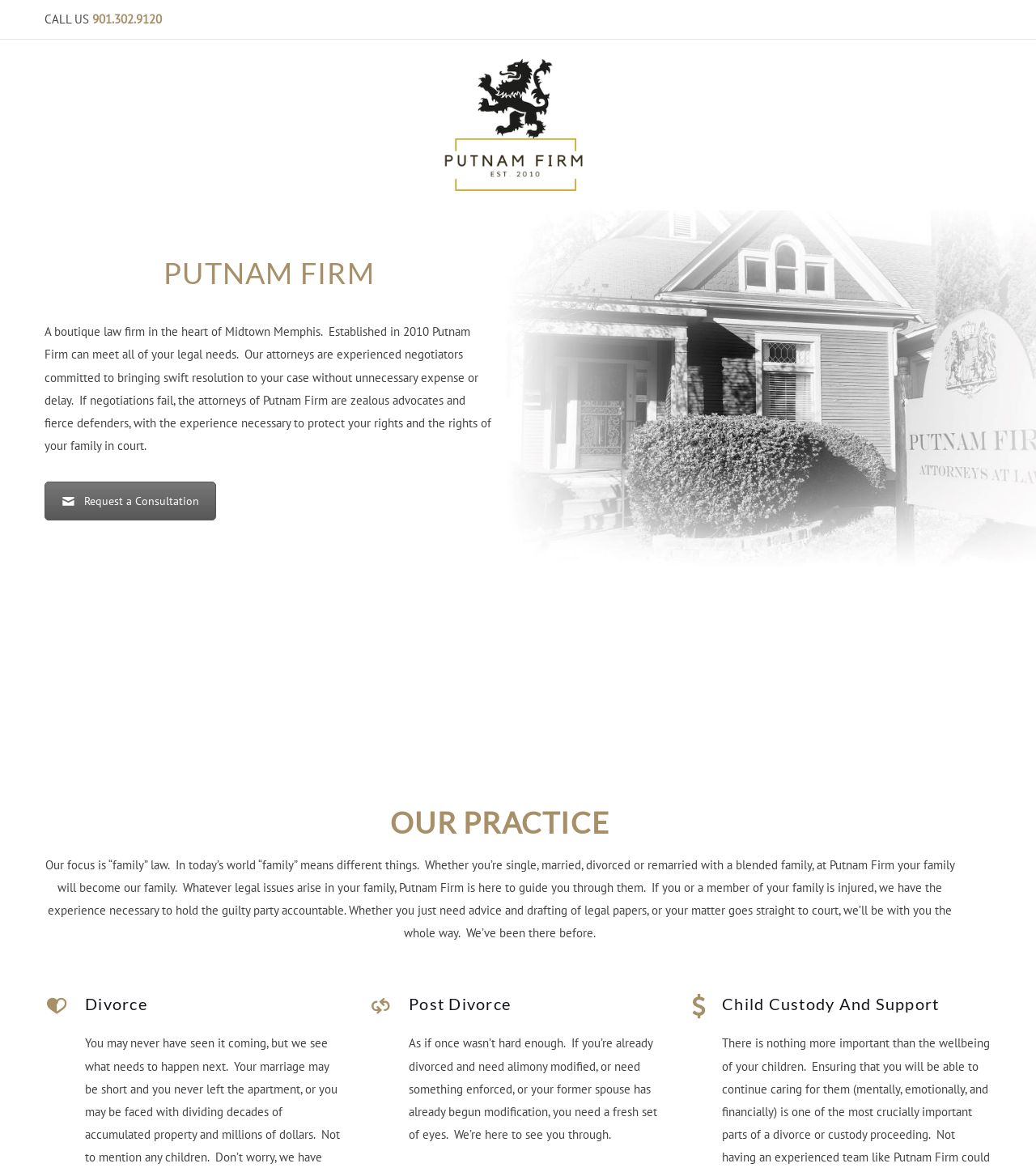Respond with a single word or short phrase to the following question: 
What type of law does Putnam Firm specialize in?

Family Law